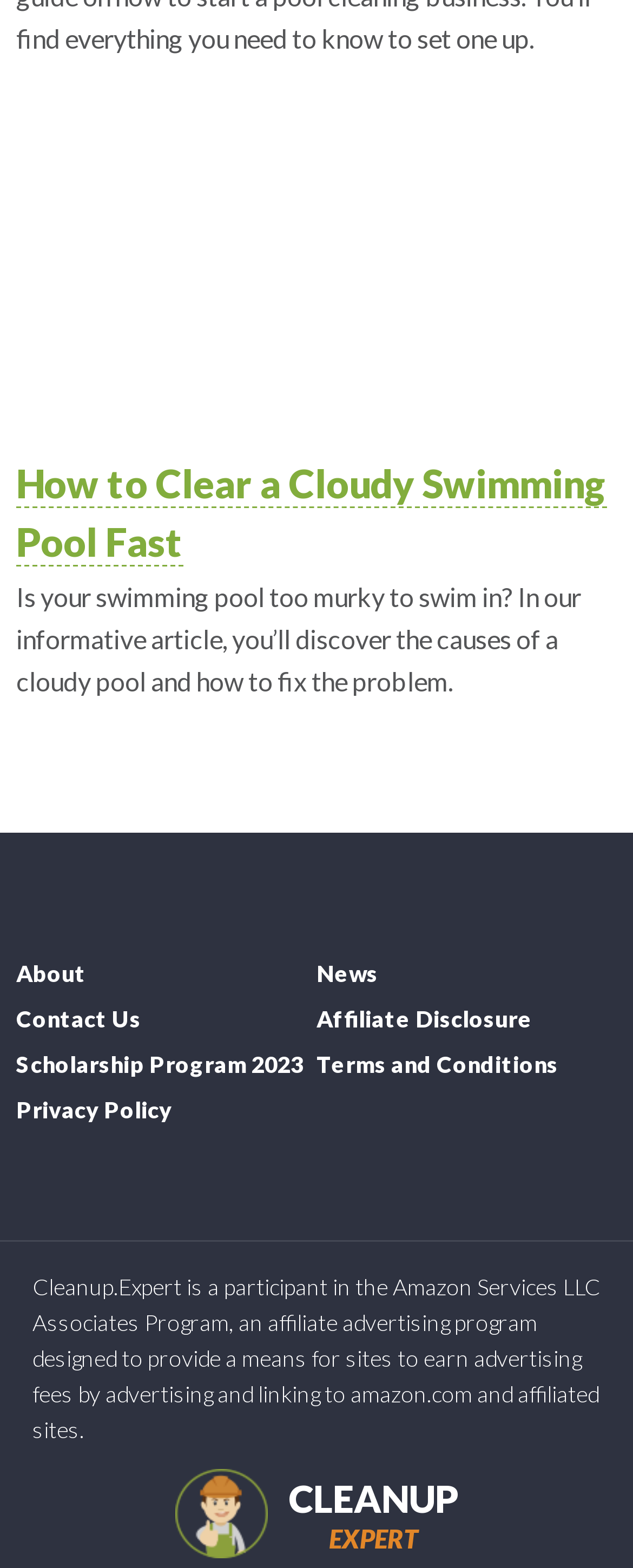Please study the image and answer the question comprehensively:
How many links are in the footer section?

The footer section contains links to 'About', 'News', 'Contact Us', 'Affiliate Disclosure', 'Scholarship Program 2023', 'Terms and Conditions', and 'Privacy Policy', which totals 7 links.